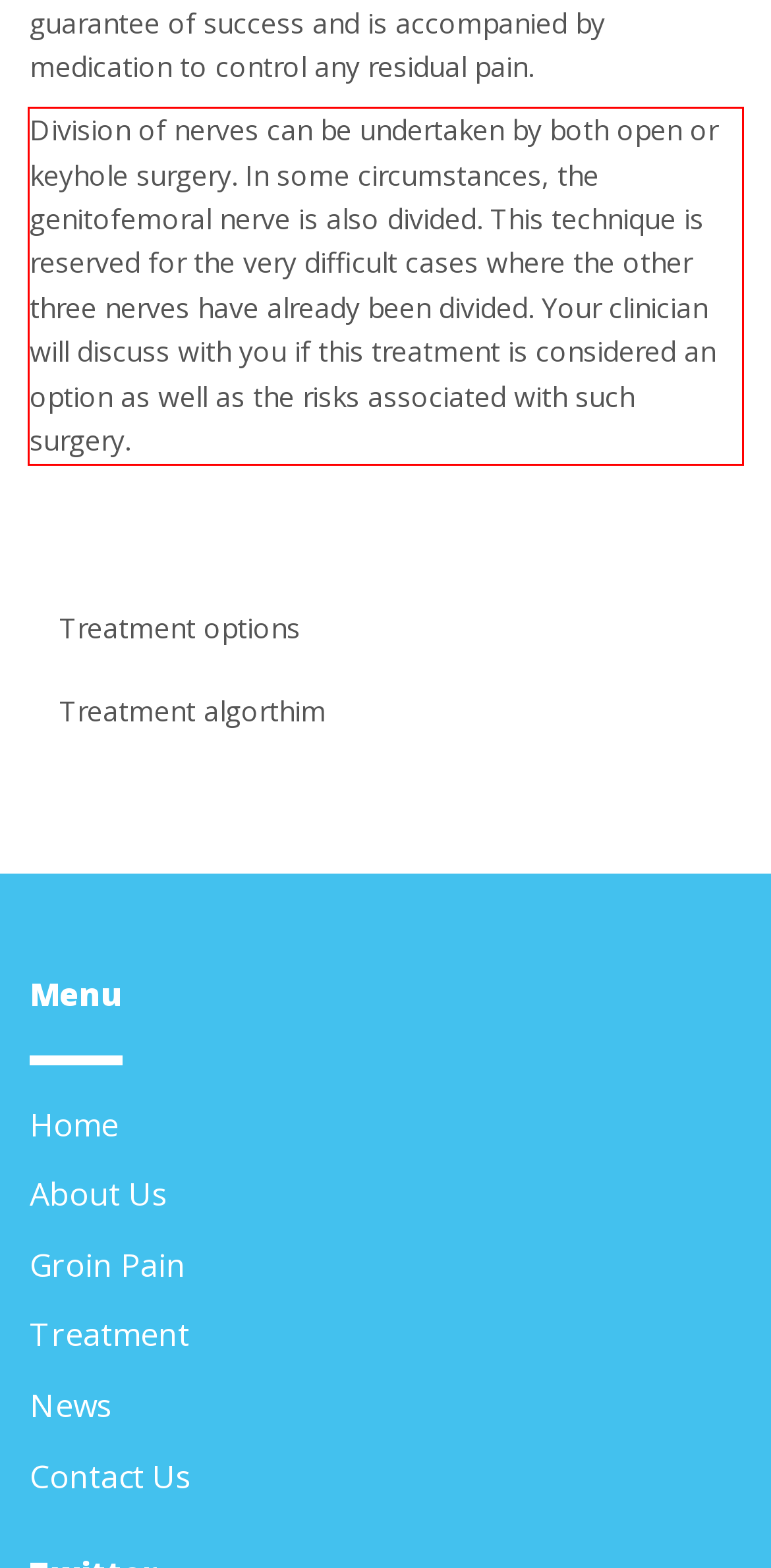Extract and provide the text found inside the red rectangle in the screenshot of the webpage.

Division of nerves can be undertaken by both open or keyhole surgery. In some circumstances, the genitofemoral nerve is also divided. This technique is reserved for the very difficult cases where the other three nerves have already been divided. Your clinician will discuss with you if this treatment is considered an option as well as the risks associated with such surgery.